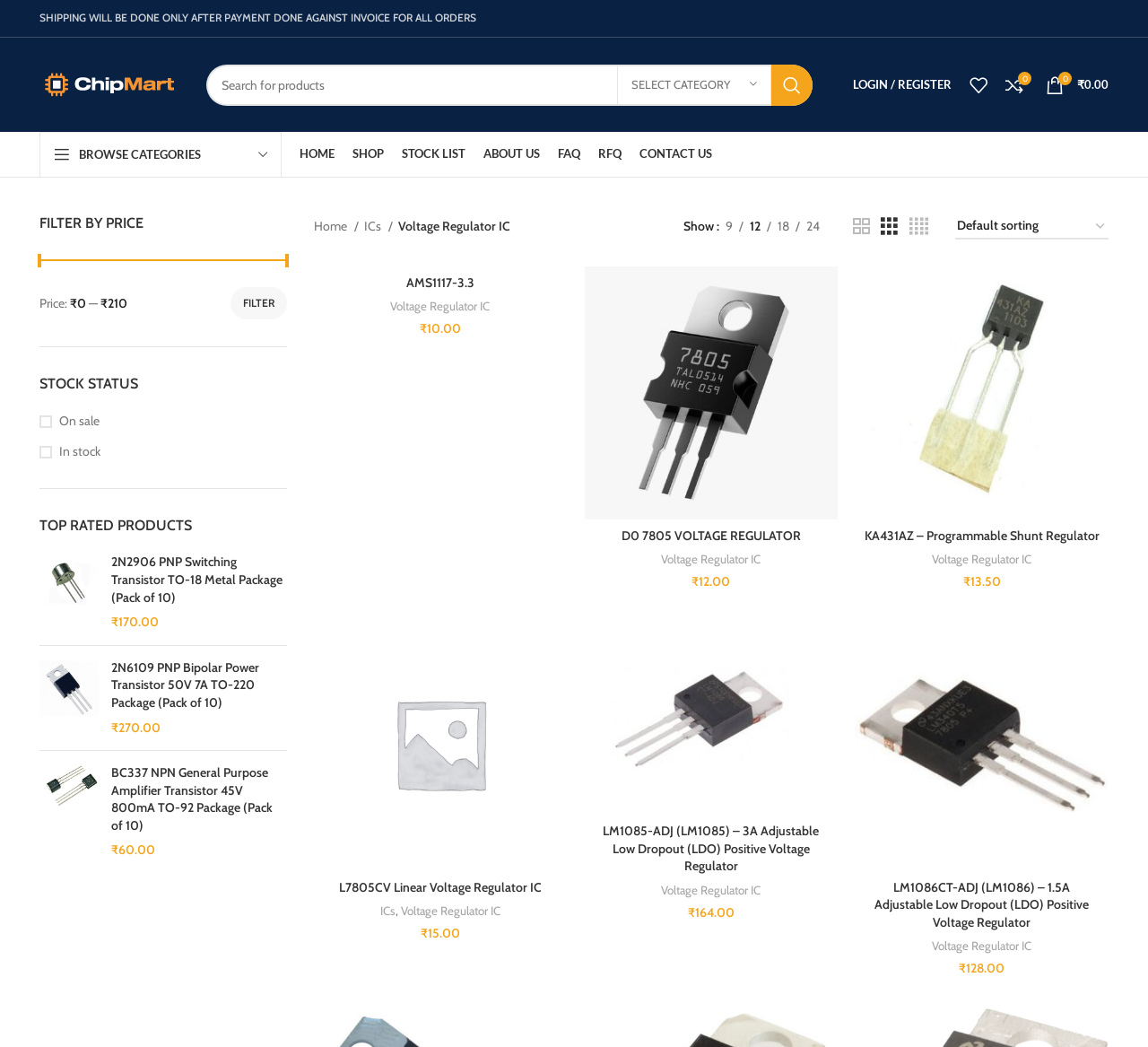Please determine the bounding box coordinates for the UI element described as: "9".

[0.626, 0.207, 0.644, 0.226]